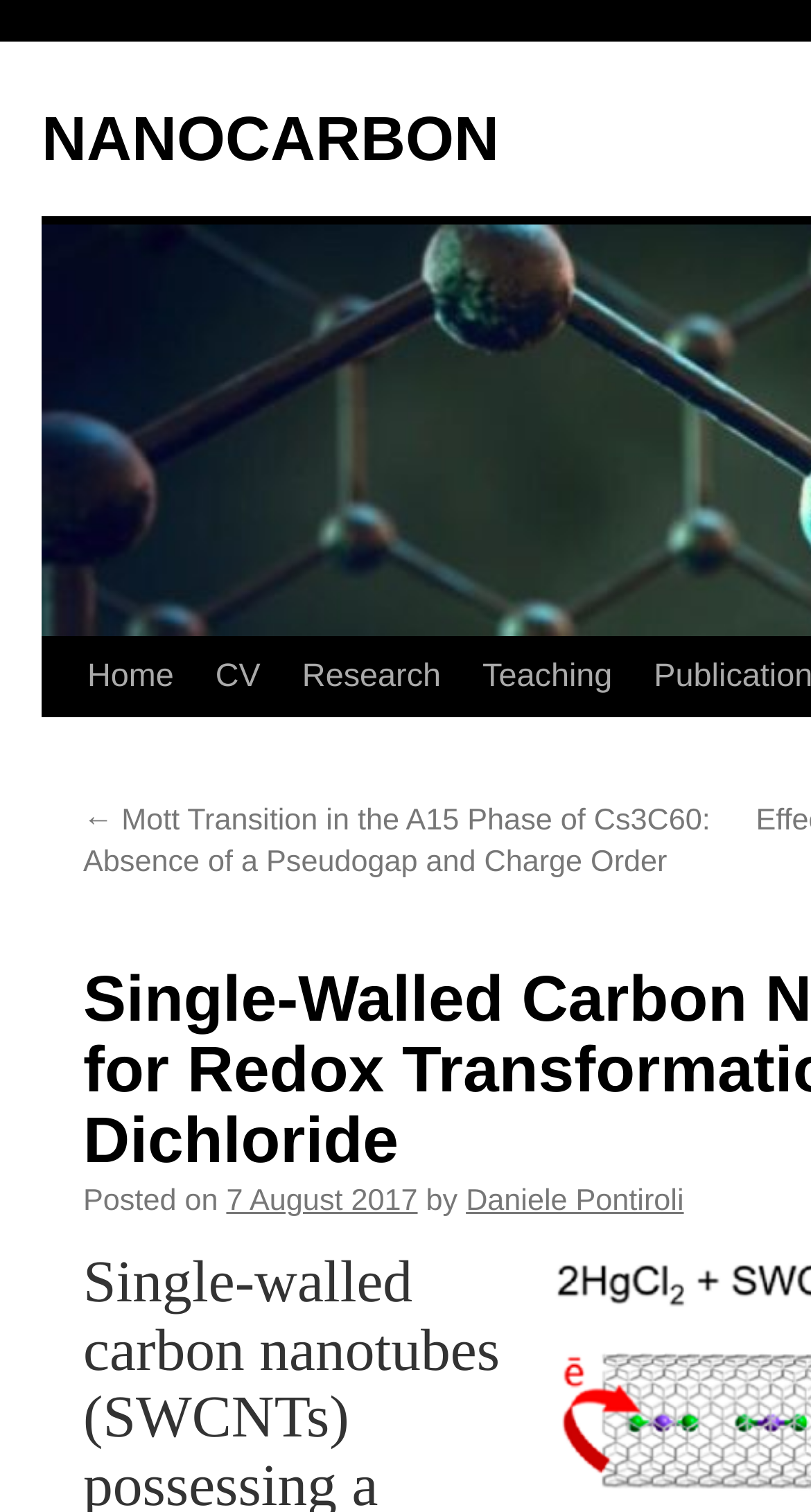Please locate the clickable area by providing the bounding box coordinates to follow this instruction: "view Daniele Pontiroli's profile".

[0.574, 0.784, 0.843, 0.806]